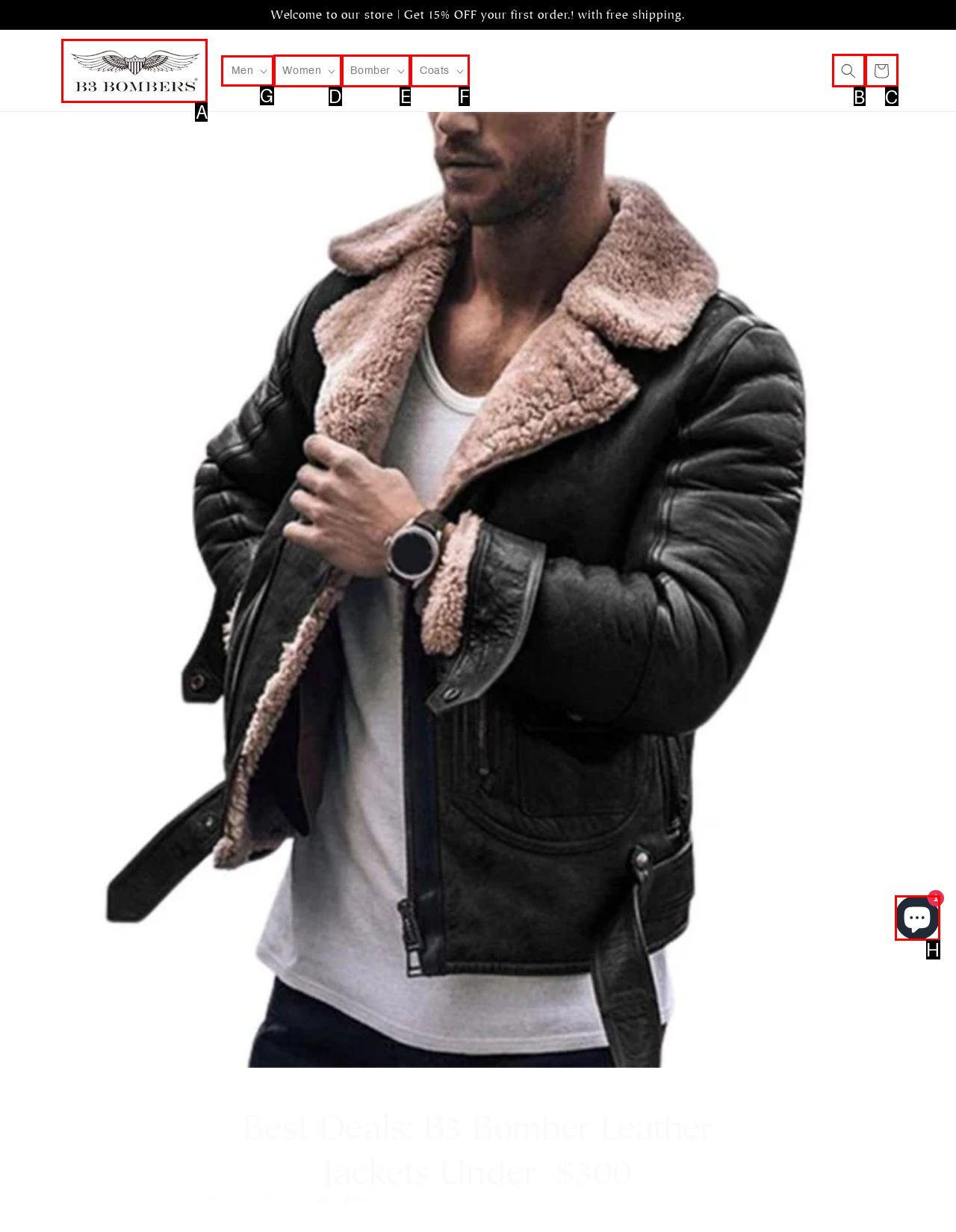Select the correct HTML element to complete the following task: Click the logo
Provide the letter of the choice directly from the given options.

None